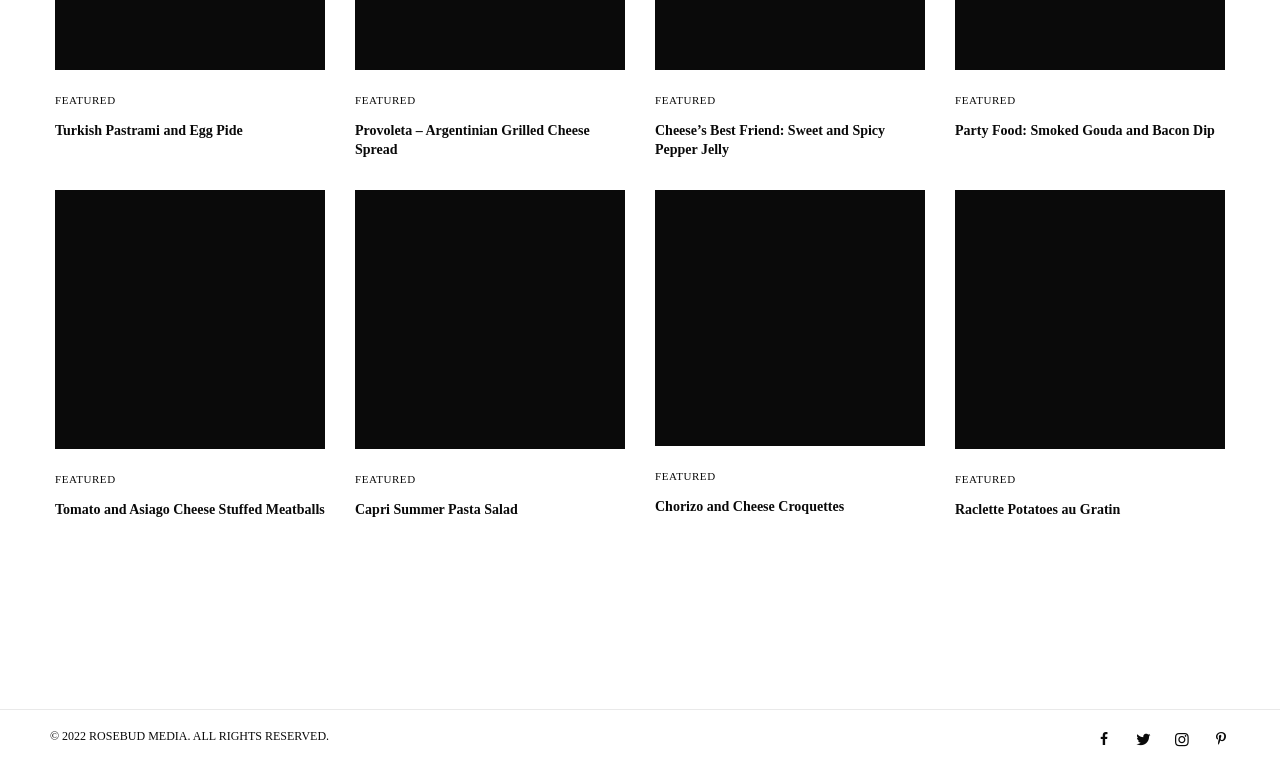Please analyze the image and provide a thorough answer to the question:
What is the last featured recipe?

The last featured recipe is 'Raclette Potatoes au Gratin' because it is the last heading element with the text 'Raclette Potatoes au Gratin' and has a corresponding link with the same text.